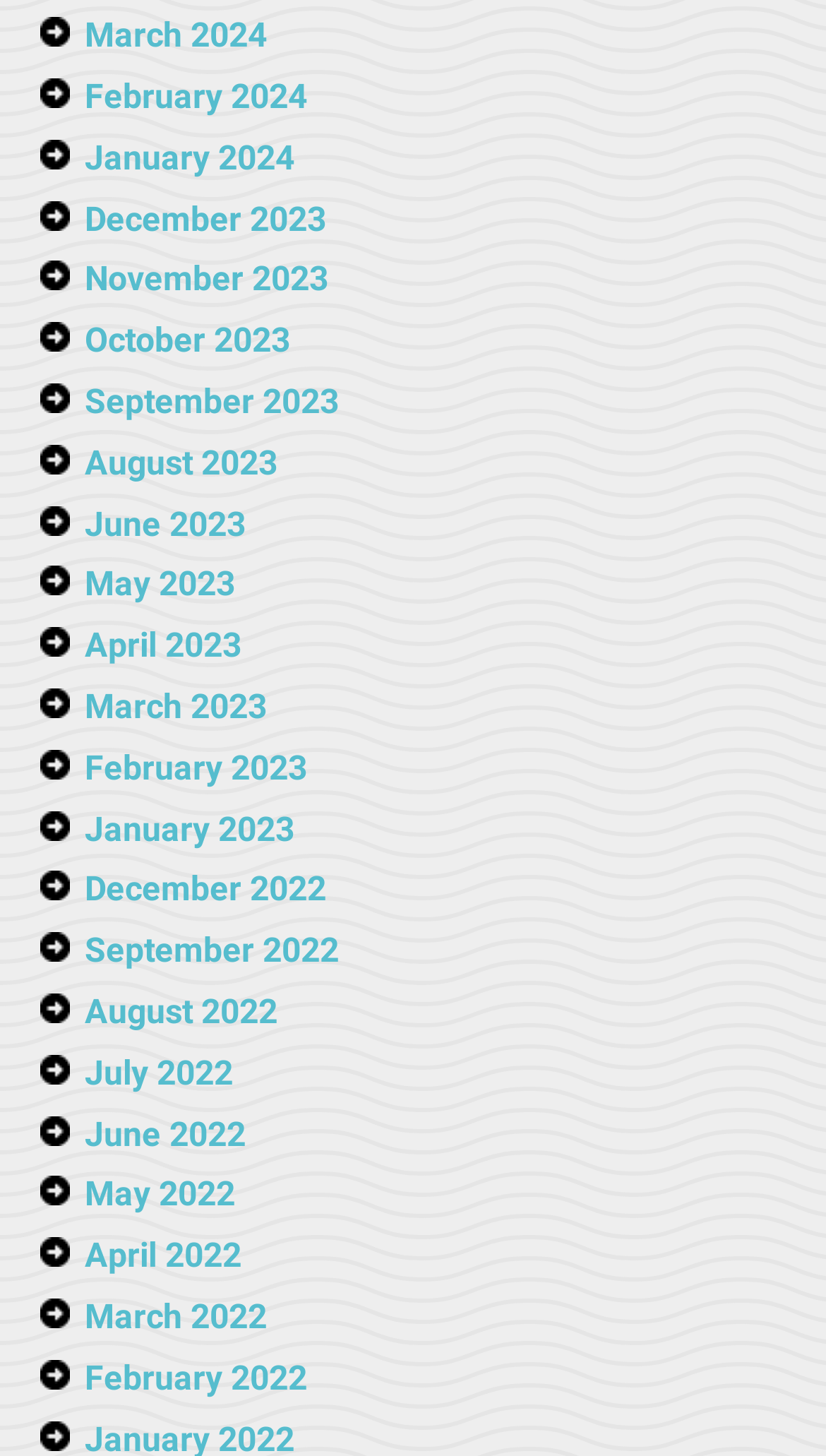Please mark the clickable region by giving the bounding box coordinates needed to complete this instruction: "View June 2022".

[0.103, 0.765, 0.297, 0.792]